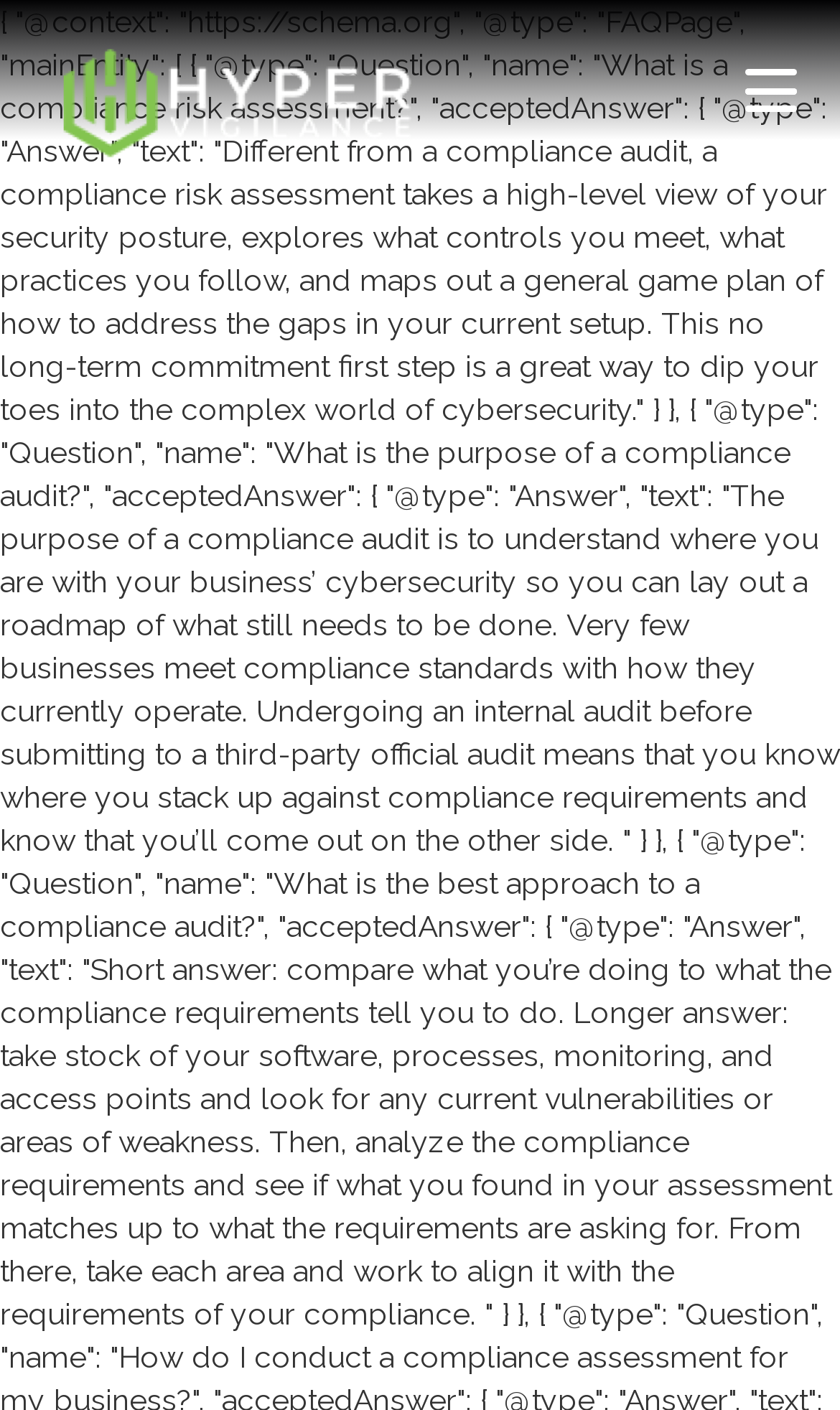From the webpage screenshot, predict the bounding box coordinates (top-left x, top-left y, bottom-right x, bottom-right y) for the UI element described here: alt="Logo Hyper Vigilance"

[0.051, 0.023, 0.524, 0.115]